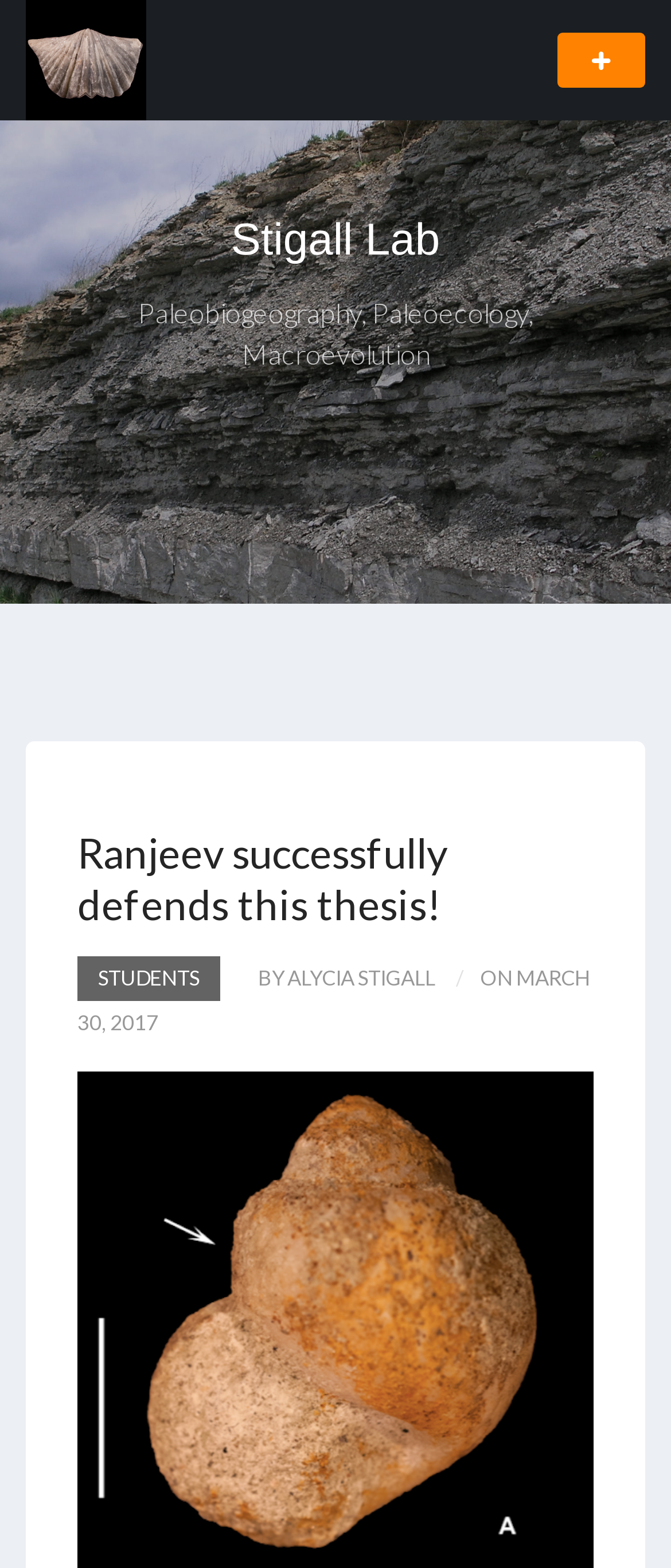Give the bounding box coordinates for the element described as: "by Alycia Stigall".

[0.333, 0.61, 0.649, 0.638]